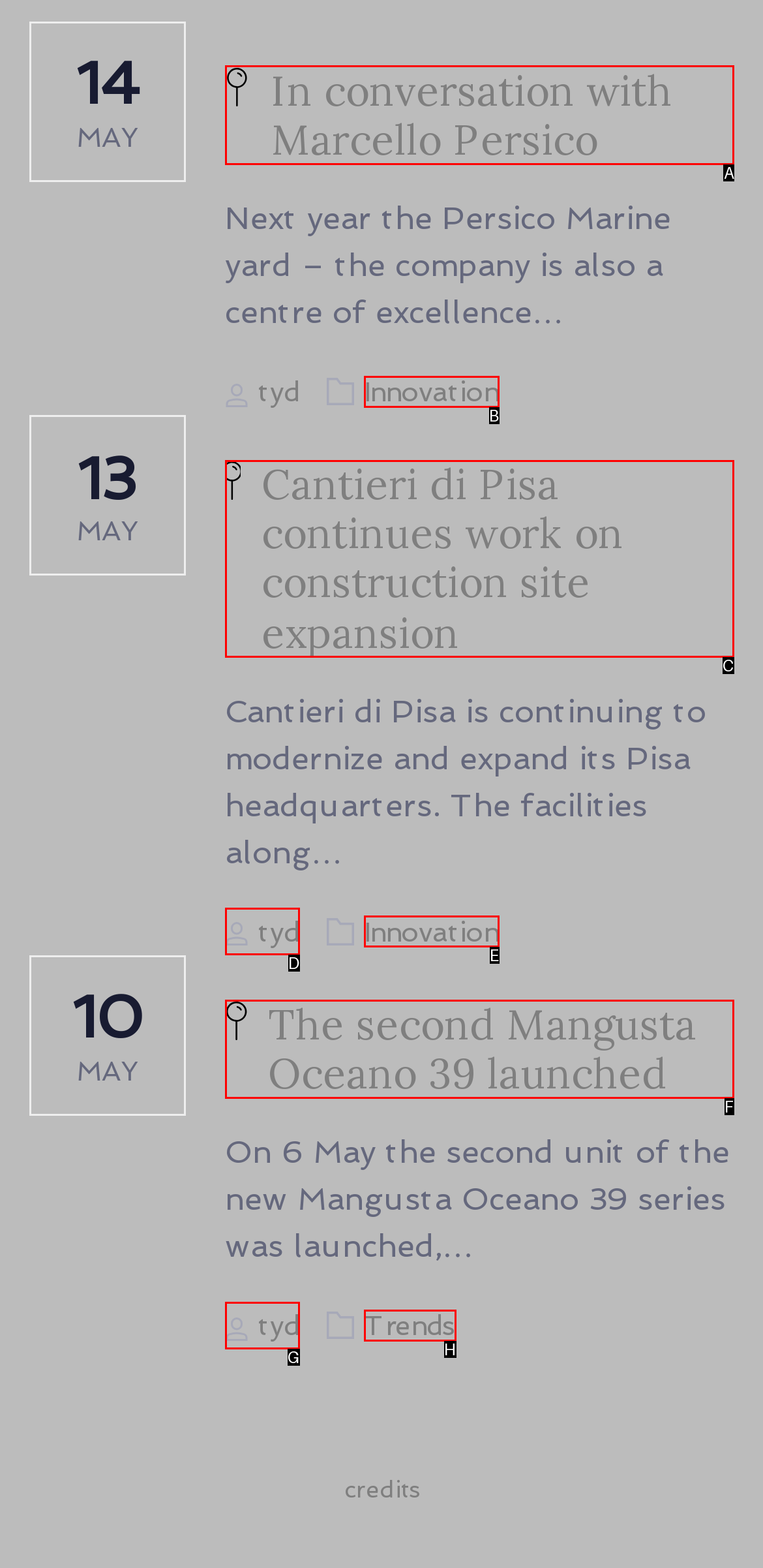Which option should I select to accomplish the task: Read the article about Marcello Persico? Respond with the corresponding letter from the given choices.

A